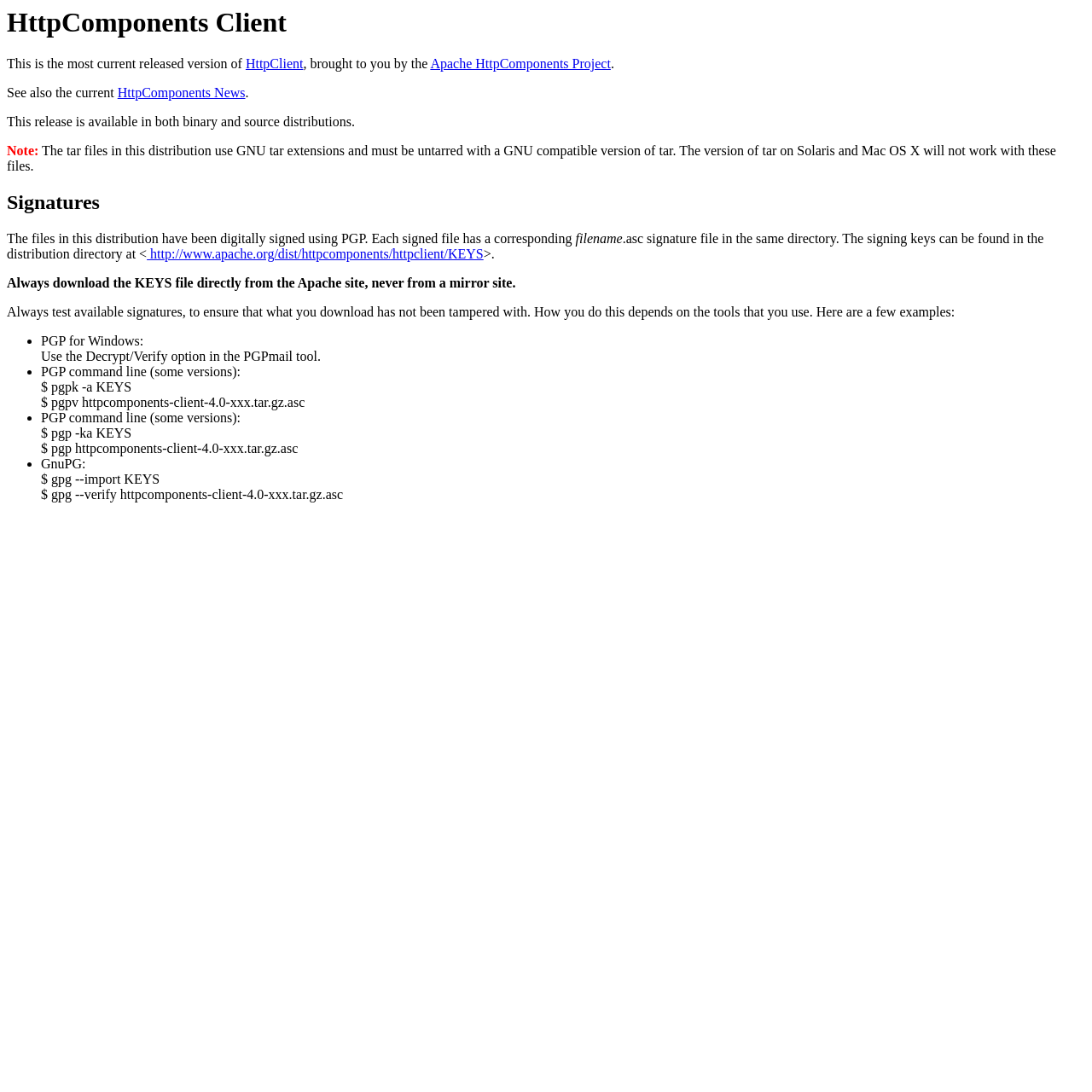Based on the element description http://www.apache.org/dist/httpcomponents/httpclient/KEYS, identify the bounding box of the UI element in the given webpage screenshot. The coordinates should be in the format (top-left x, top-left y, bottom-right x, bottom-right y) and must be between 0 and 1.

[0.134, 0.226, 0.443, 0.239]